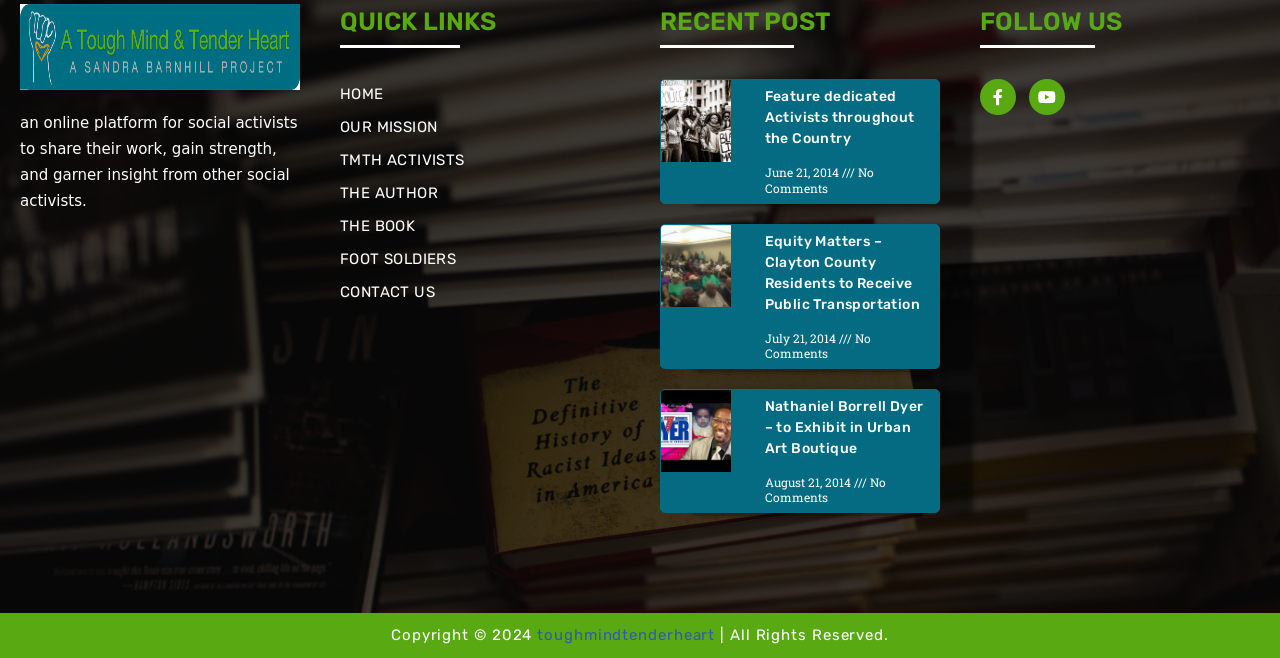Find the bounding box of the UI element described as follows: "Foot Soldiers".

[0.266, 0.371, 0.484, 0.417]